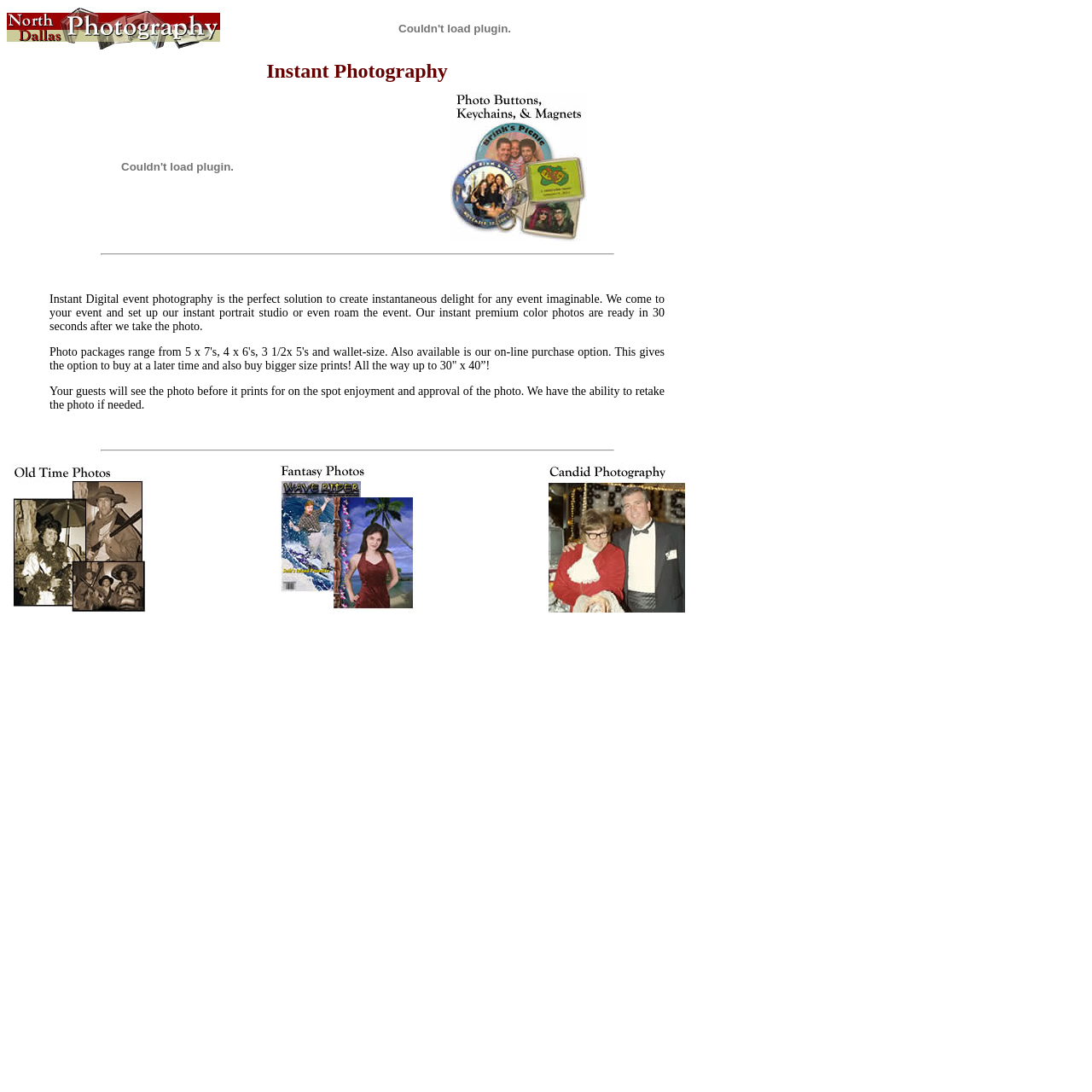What is the orientation of the separator element?
Please use the image to provide a one-word or short phrase answer.

Horizontal